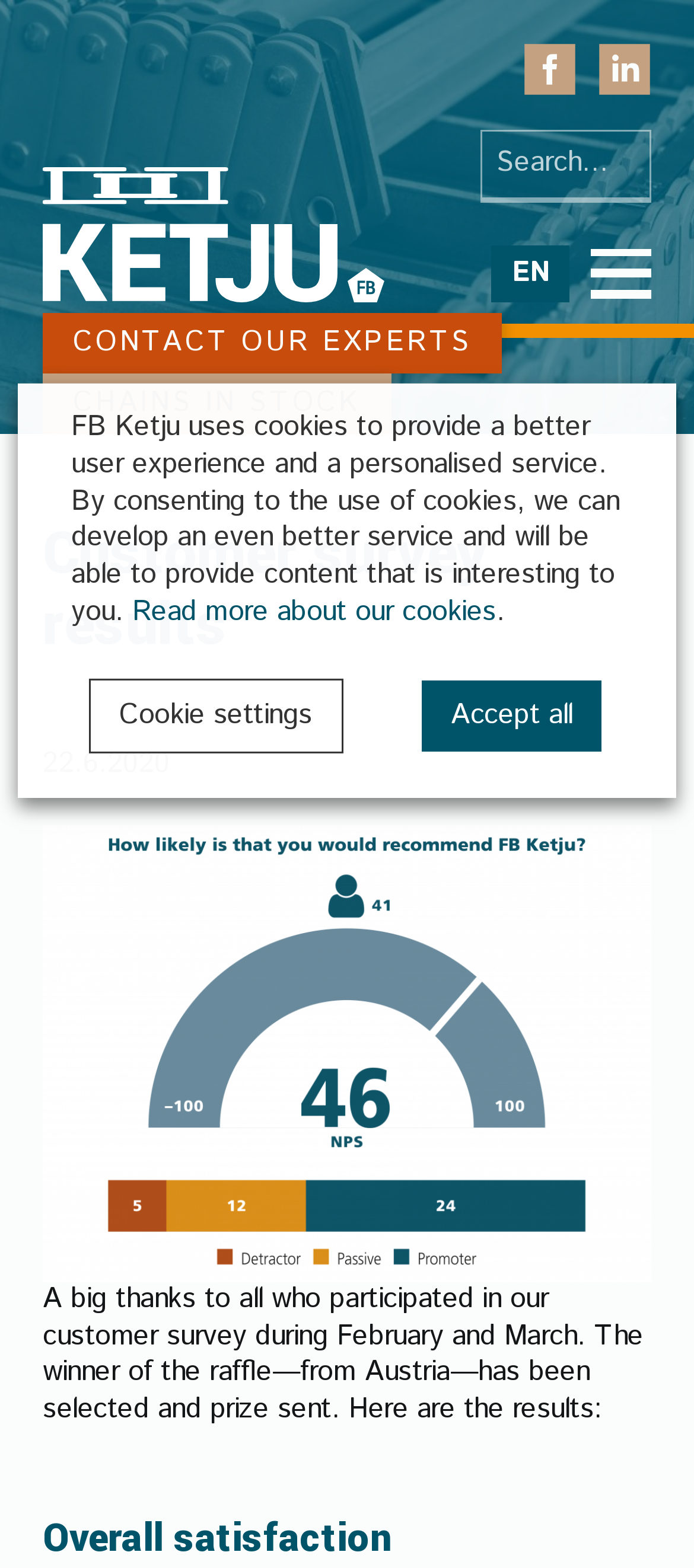Give a concise answer using only one word or phrase for this question:
What is the topic of the main content?

Customer survey results